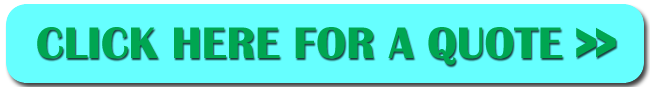Answer the question in a single word or phrase:
What is the purpose of the call-to-action button?

To request quotes